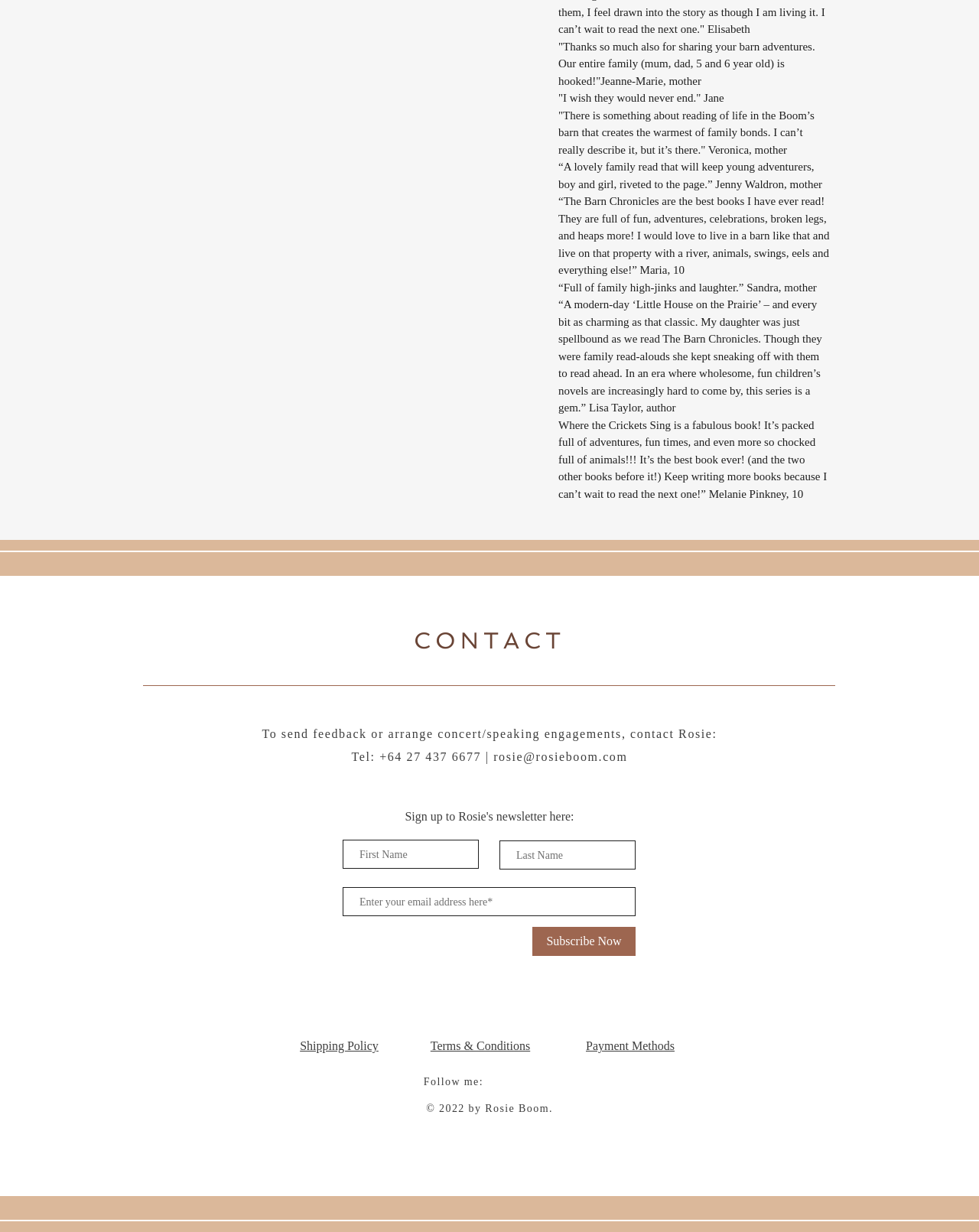What is the copyright information for this website?
Give a comprehensive and detailed explanation for the question.

At the bottom of the webpage, there is a static text element that displays the copyright information, which is '© 2022 by Rosie Boom', indicating that the website is copyrighted by Rosie Boom in 2022.